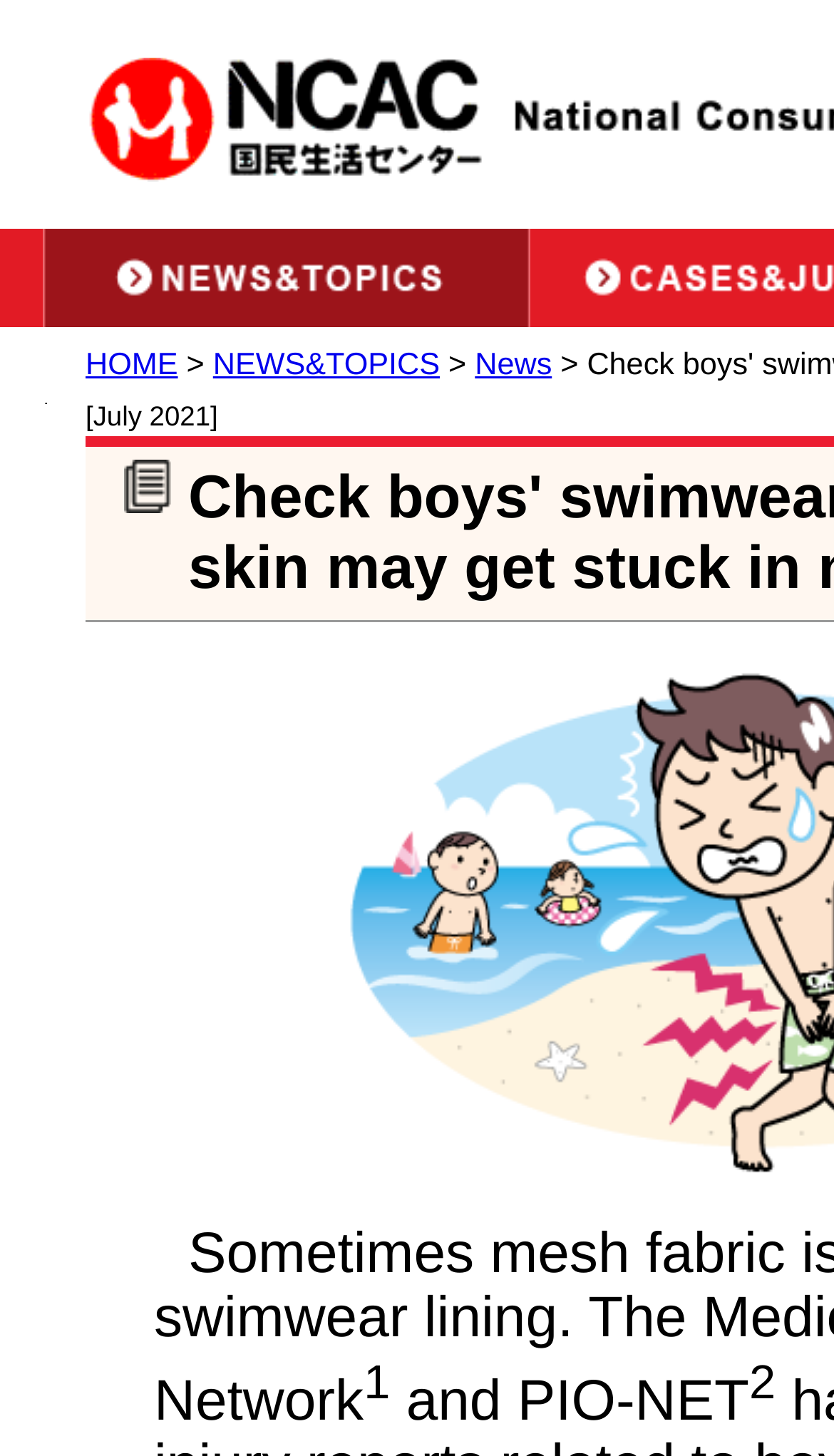Offer a comprehensive description of the webpage’s content and structure.

The webpage appears to be a news article or a public service announcement from the National Consumer Affairs Center of Japan. At the top left of the page, there are multiple links, including "NEWS&TOPICS" and "HOME", which are positioned closely together. To the right of these links, there is another "NEWS&TOPICS" link, followed by a "News" link.

Below these links, there is a section labeled "[Main Contents]" at the top left, indicating the start of the main article. Next to this label, there is a date "[July 2021]".

The main content of the article is not explicitly described in the accessibility tree, but the title "Check boys' swimwear lining! Penile skin may get stuck in mesh lining" suggests that it may be a warning or advisory about a specific issue with boys' swimwear.

At the bottom of the page, there is a footnote or reference section, which includes superscript numbers and text "and PIO-NET".